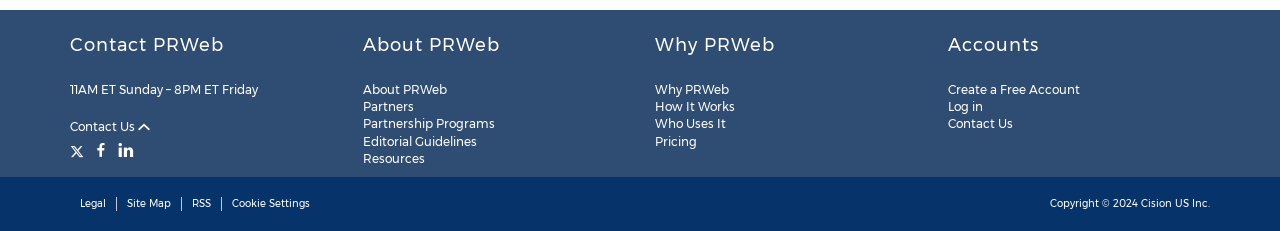Please determine the bounding box coordinates for the element that should be clicked to follow these instructions: "Contact PRWeb".

[0.055, 0.512, 0.117, 0.586]